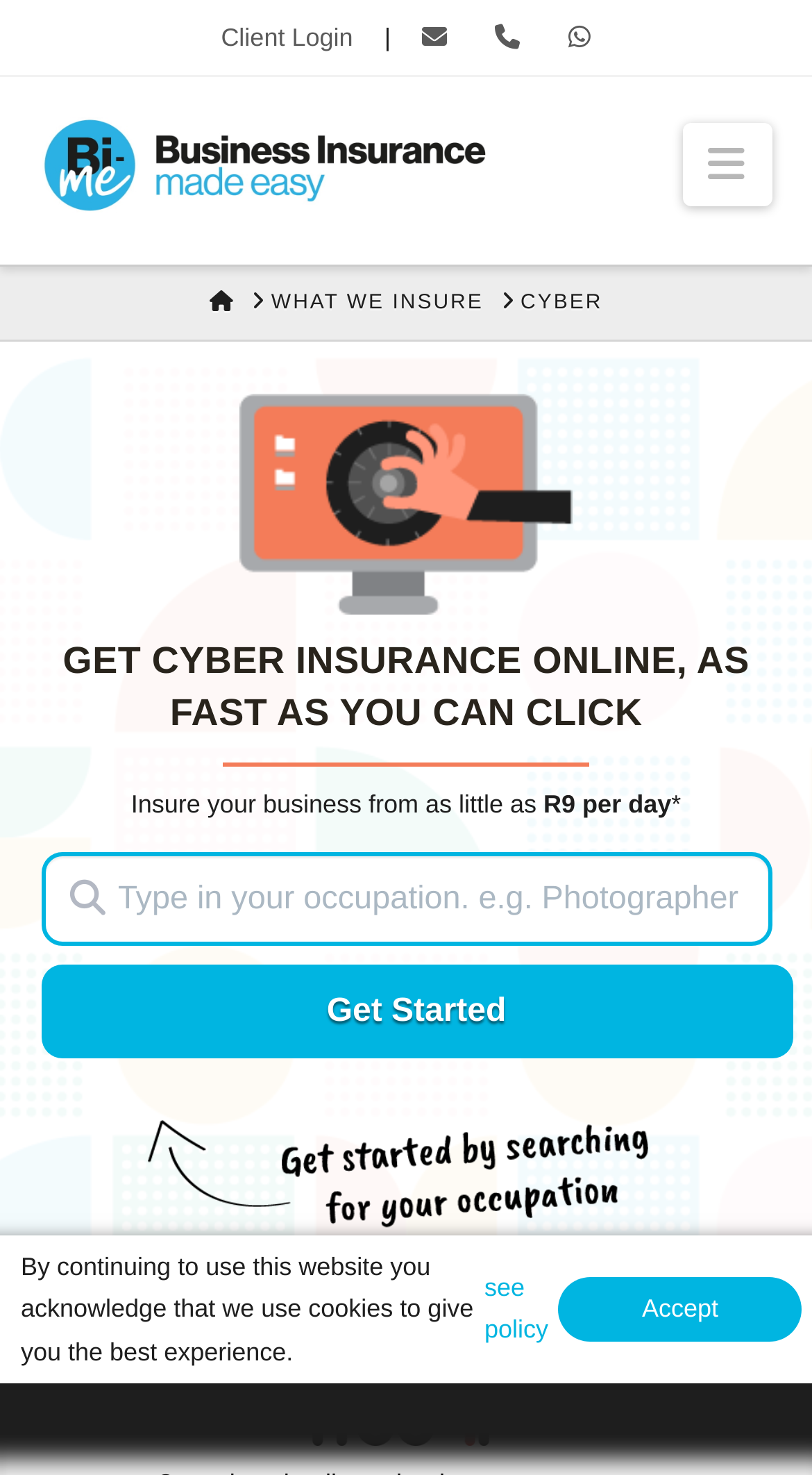What is the minimum amount to insure a business per day?
Please provide an in-depth and detailed response to the question.

This answer can be found in the StaticText element that says 'Insure your business from as little as R9 per day'.